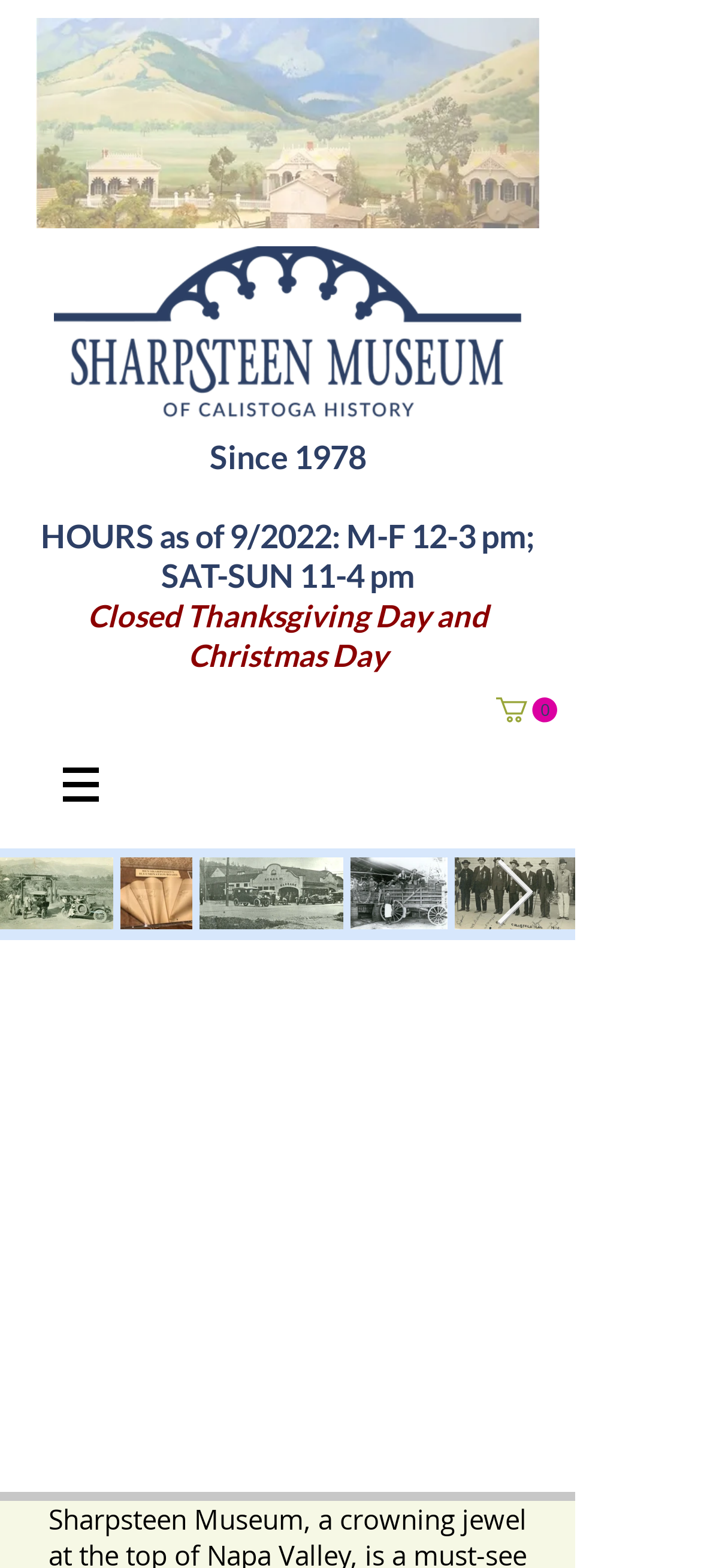Please answer the following question using a single word or phrase: 
What is the name of the image below the museum's name?

Diorama_edited.jpg